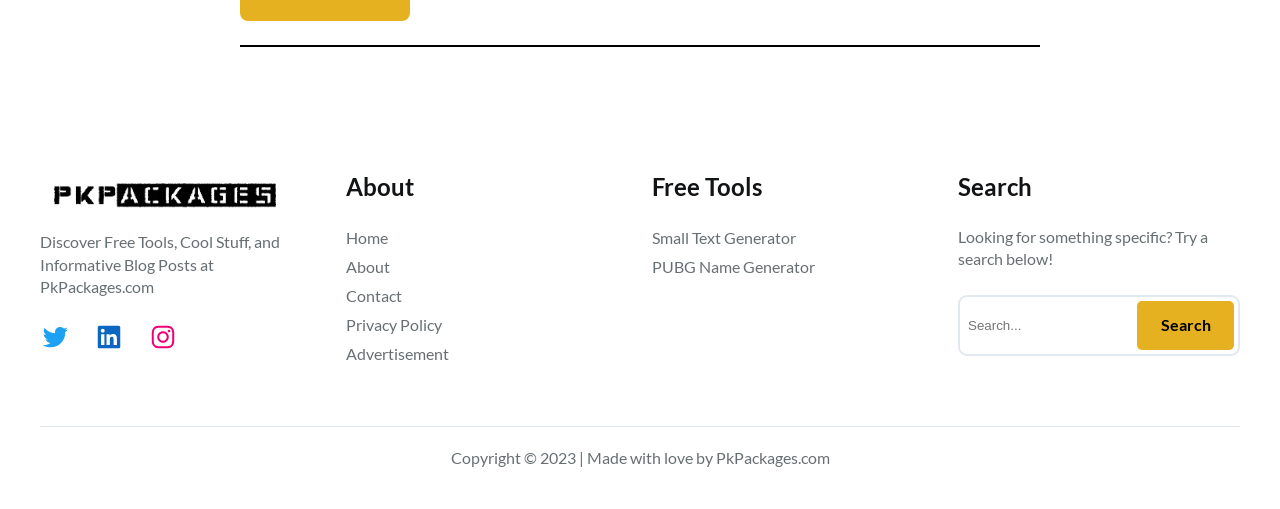Answer the question below with a single word or a brief phrase: 
How many social media links are available?

3